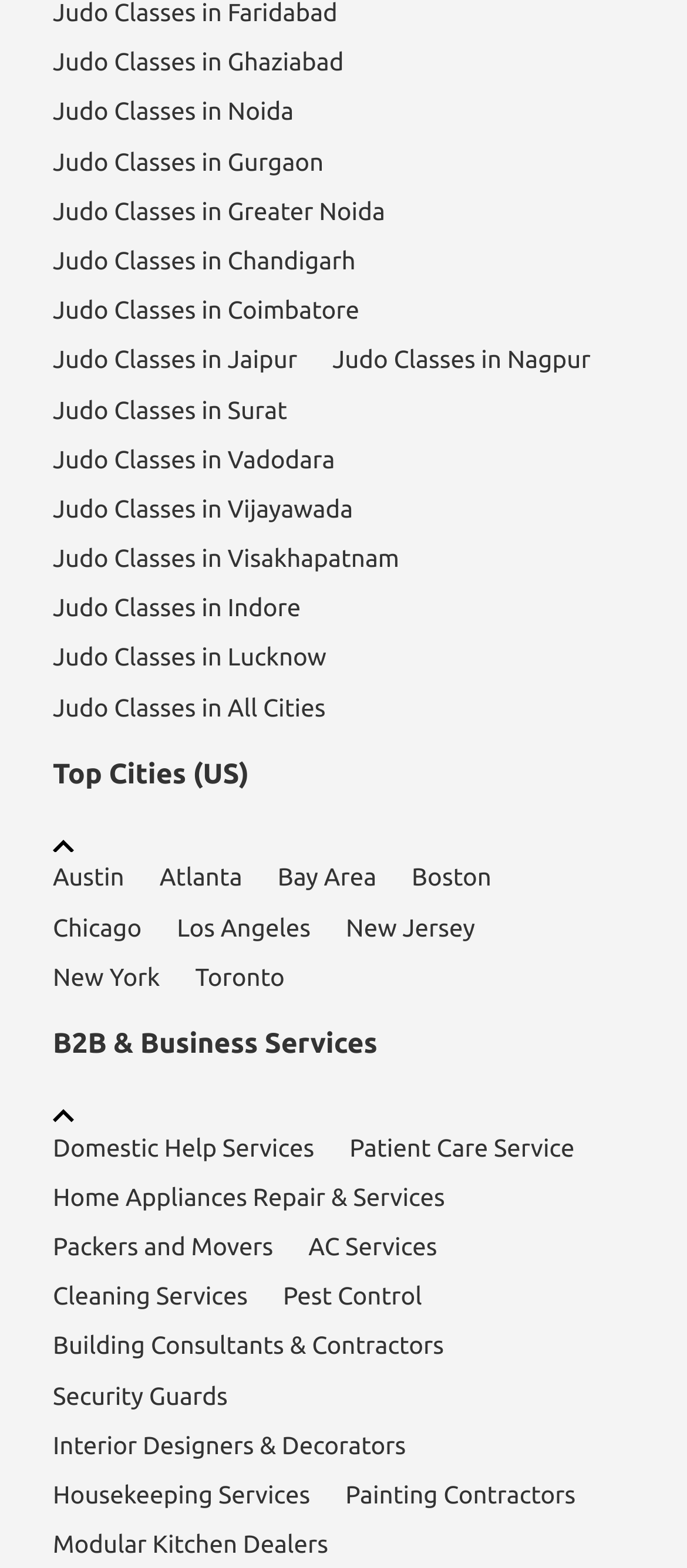Find the bounding box coordinates of the clickable region needed to perform the following instruction: "Click on Interior Designers & Decorators". The coordinates should be provided as four float numbers between 0 and 1, i.e., [left, top, right, bottom].

[0.077, 0.906, 0.591, 0.937]